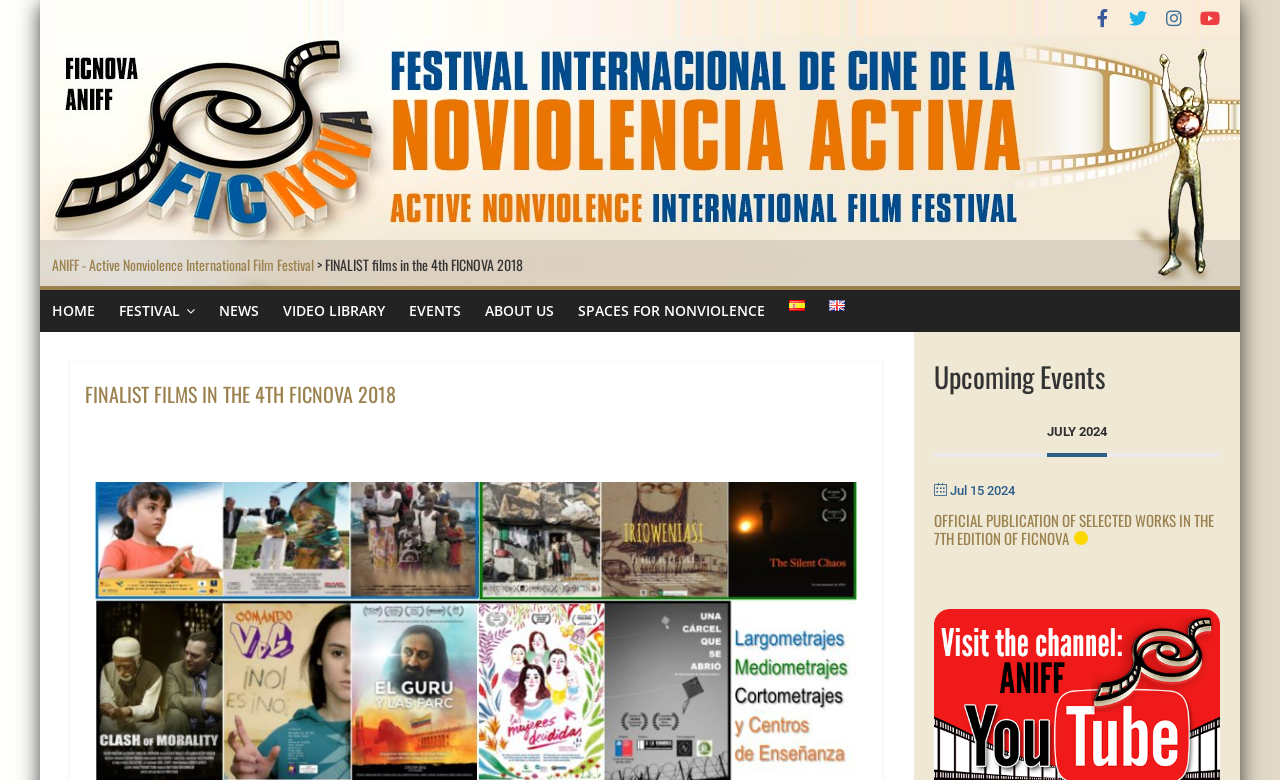Please provide a comprehensive answer to the question below using the information from the image: How many social media links are in the top-right corner?

I examined the top-right corner of the webpage and found four social media links, represented by icons '', '', '', and ''.